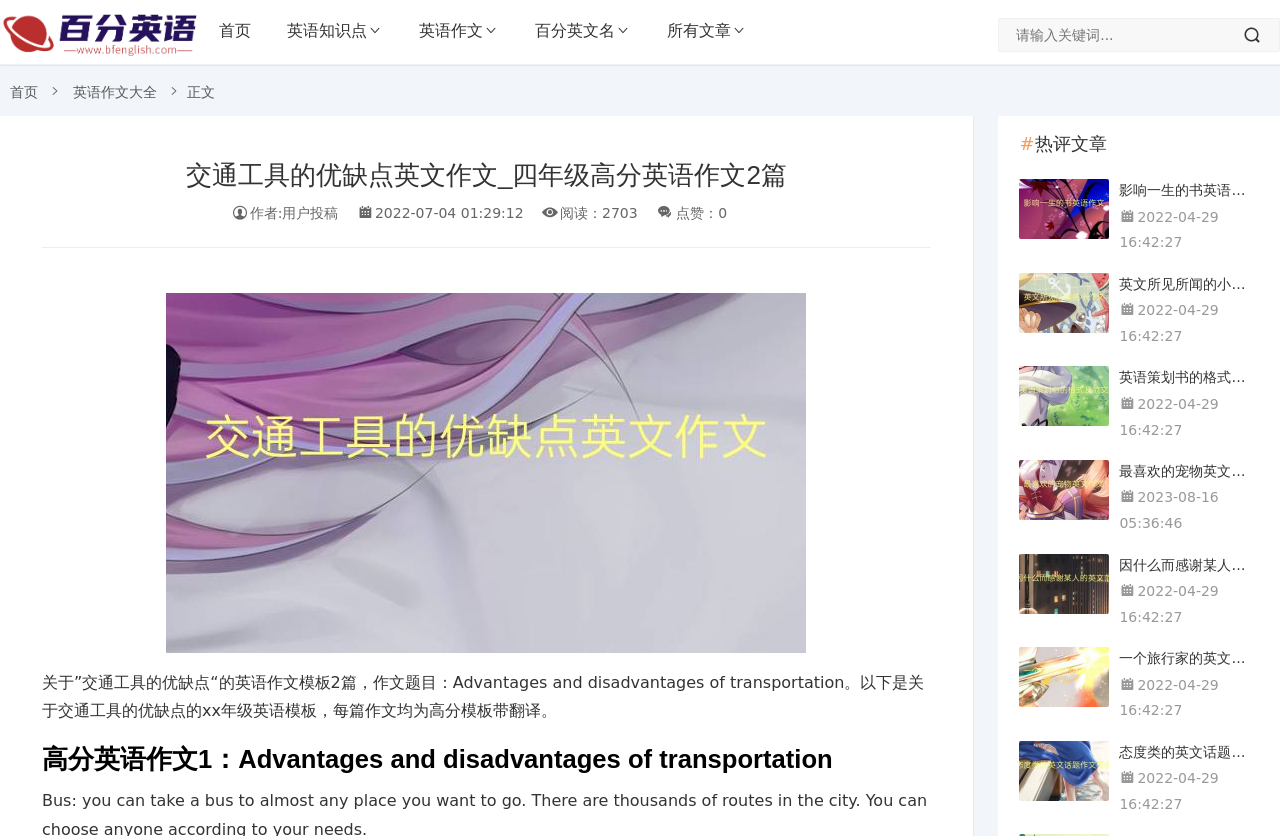Give a short answer using one word or phrase for the question:
How many articles are listed in the '热评文章' section?

6